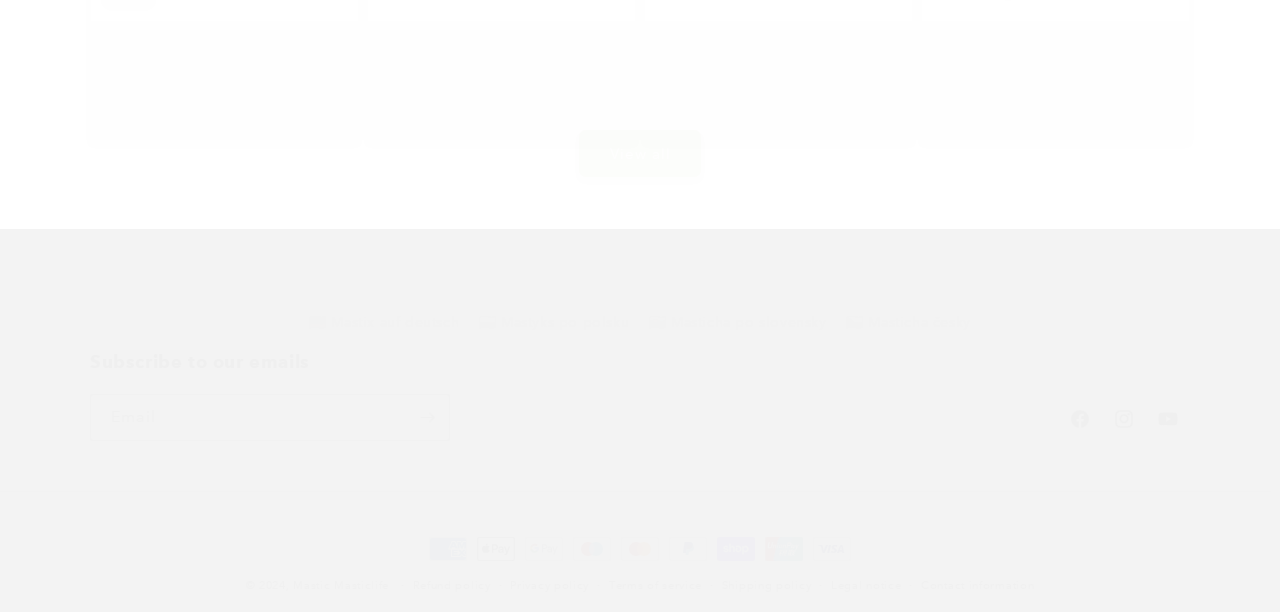Locate the bounding box of the UI element based on this description: "YouTube". Provide four float numbers between 0 and 1 as [left, top, right, bottom].

[0.895, 0.649, 0.93, 0.721]